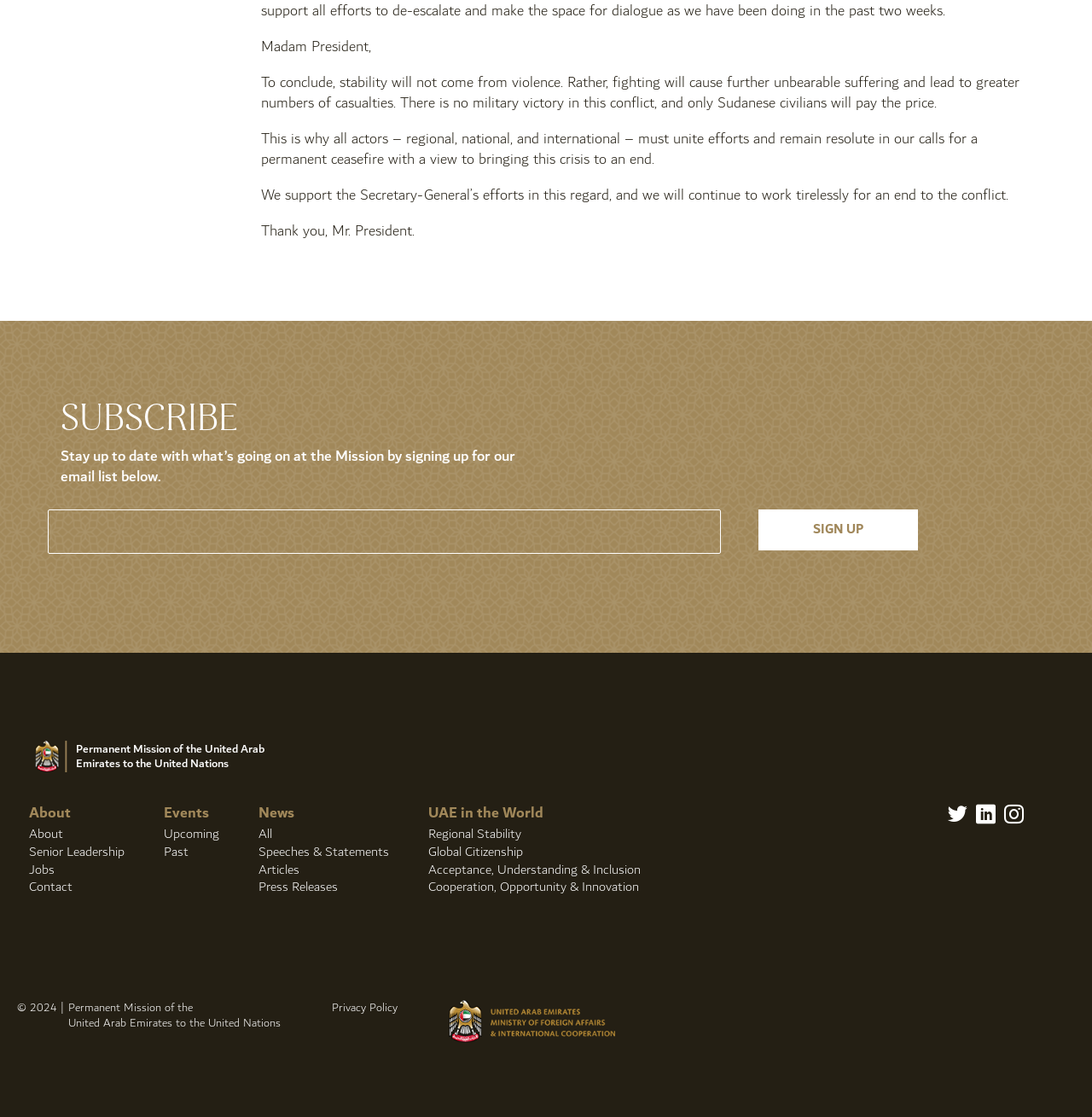Identify the bounding box coordinates of the clickable region necessary to fulfill the following instruction: "Visit the About page". The bounding box coordinates should be four float numbers between 0 and 1, i.e., [left, top, right, bottom].

[0.027, 0.738, 0.058, 0.757]